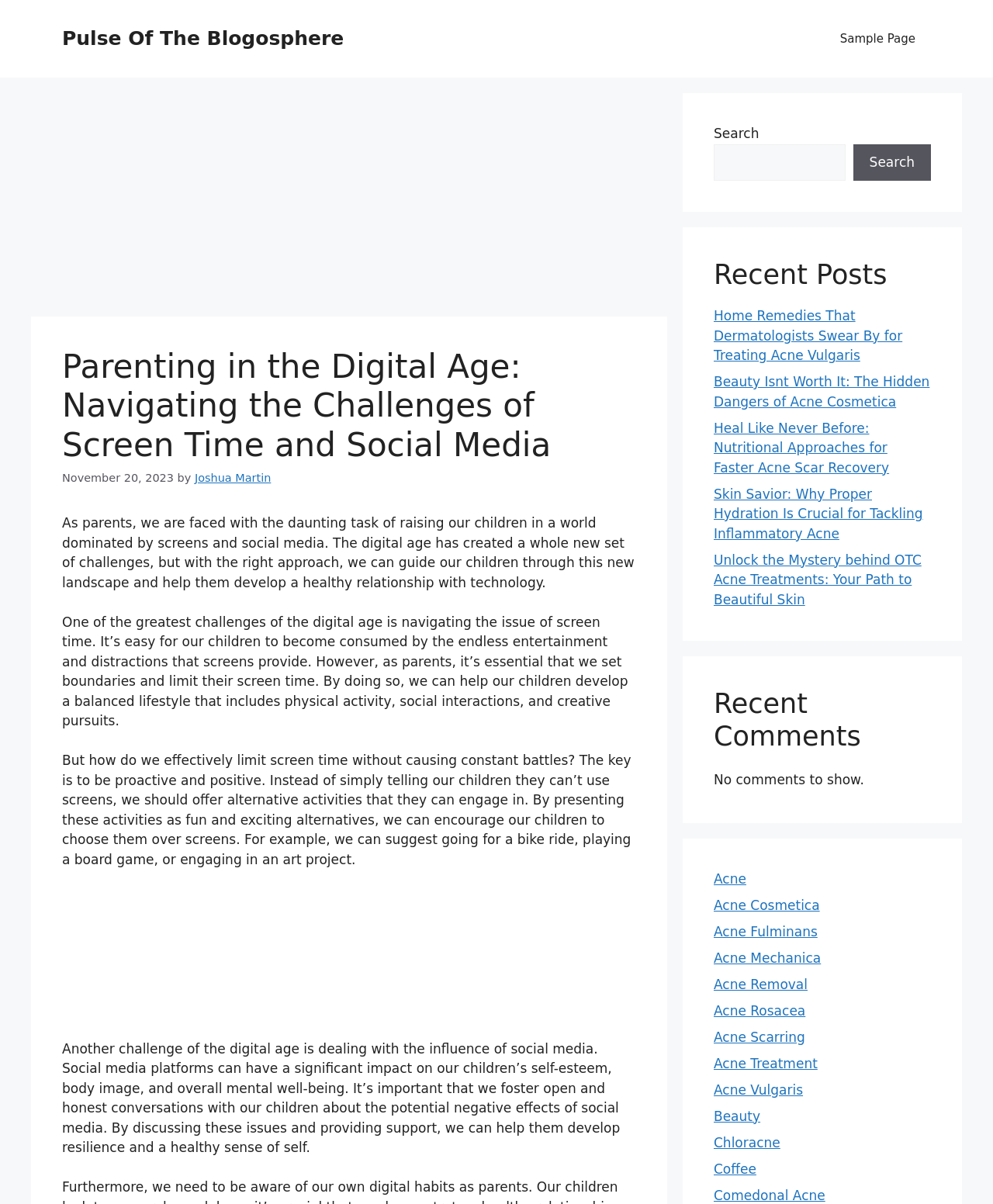Provide a one-word or brief phrase answer to the question:
How many categories are listed under 'Recent Comments'?

15